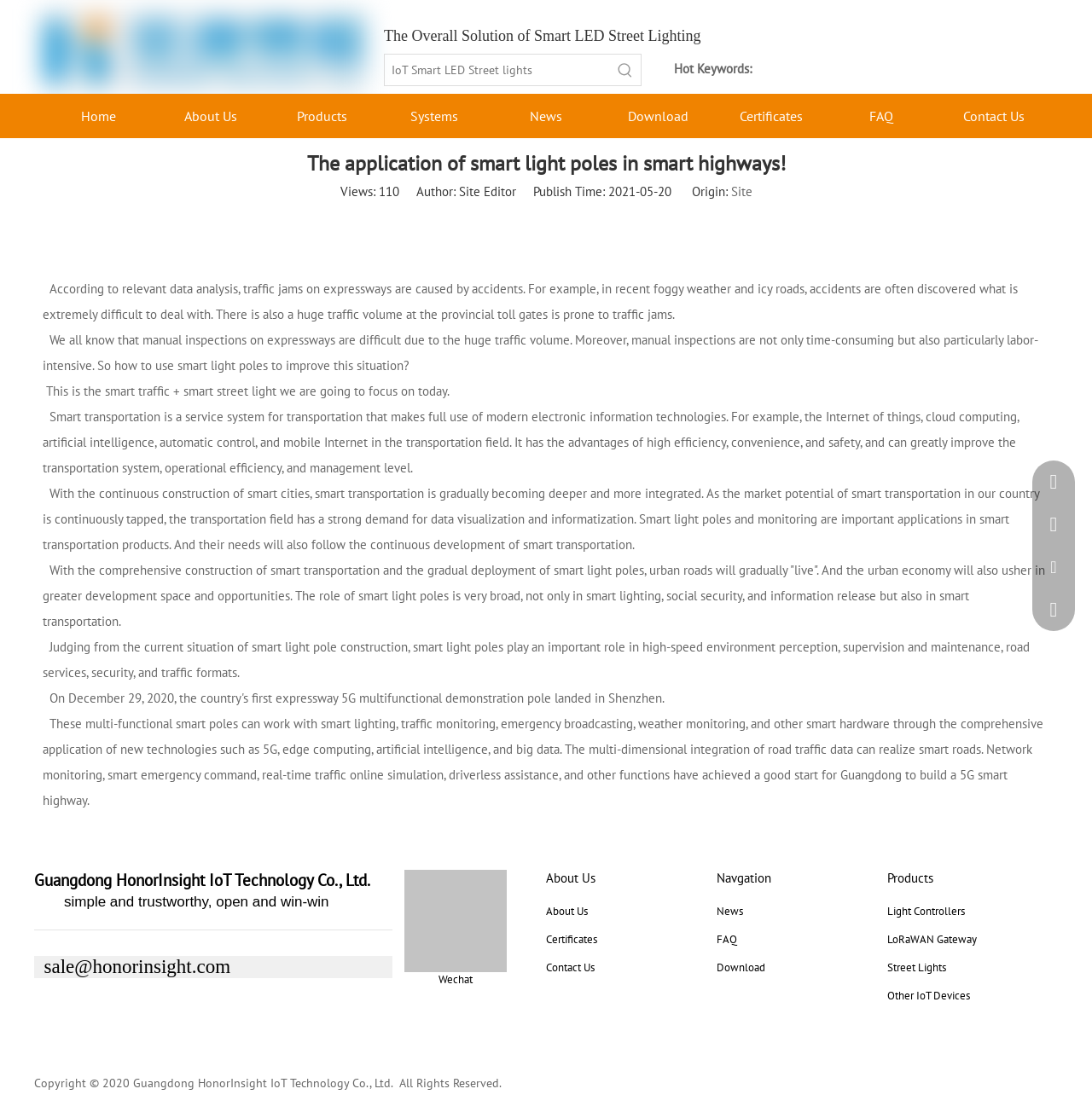Show the bounding box coordinates for the HTML element as described: "LoRaWAN Gateway".

[0.812, 0.838, 0.894, 0.851]